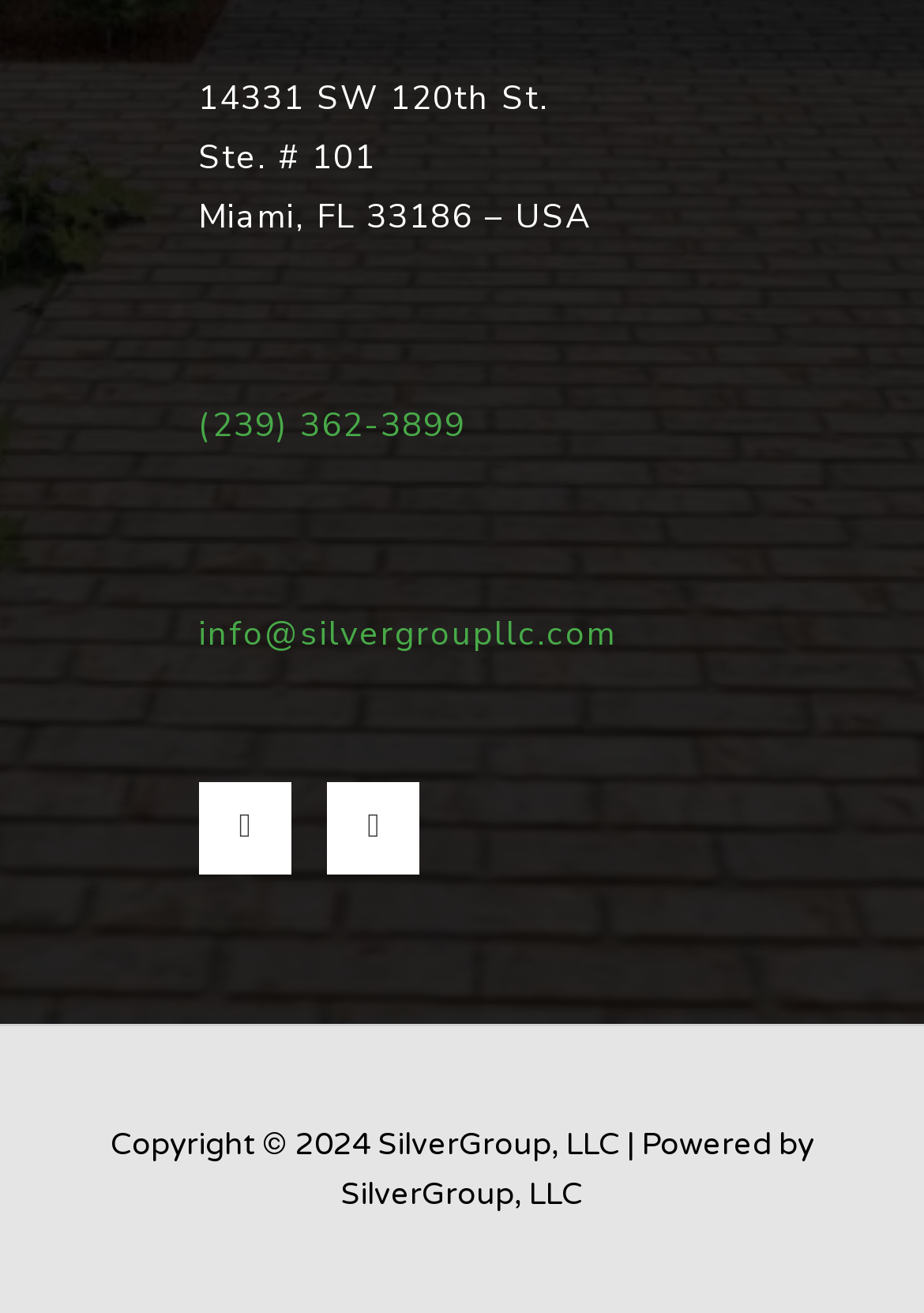Use a single word or phrase to respond to the question:
What is the email address?

info@silvergroupllc.com